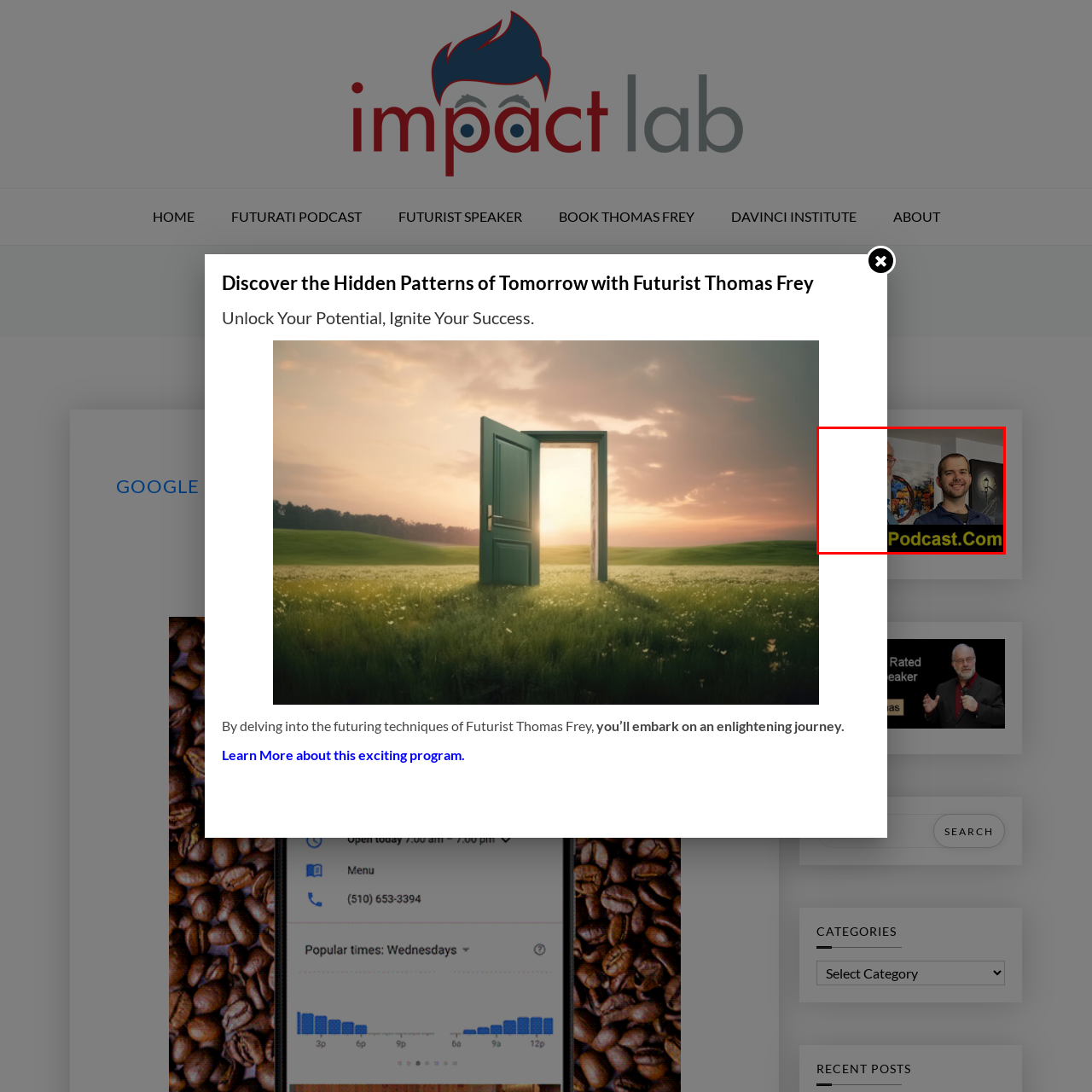How many individuals are in the image?  
Analyze the image surrounded by the red box and deliver a detailed answer based on the visual elements depicted in the image.

The caption describes the image as featuring two individuals, one of whom appears to be smiling and looking directly at the camera, while the other is positioned beside them, slightly turned away.